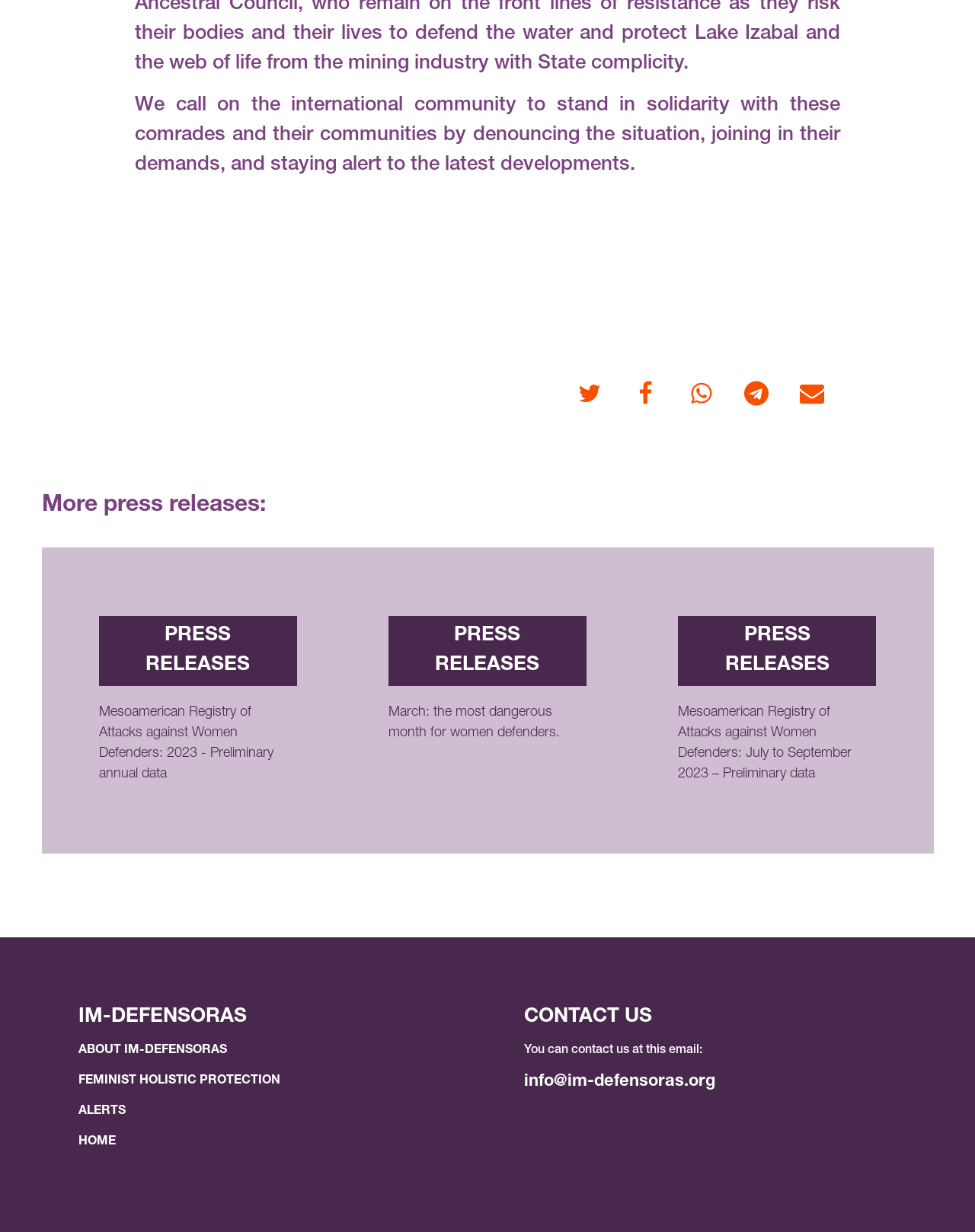Please provide the bounding box coordinates for the element that needs to be clicked to perform the instruction: "Contact us via email". The coordinates must consist of four float numbers between 0 and 1, formatted as [left, top, right, bottom].

[0.538, 0.872, 0.734, 0.885]